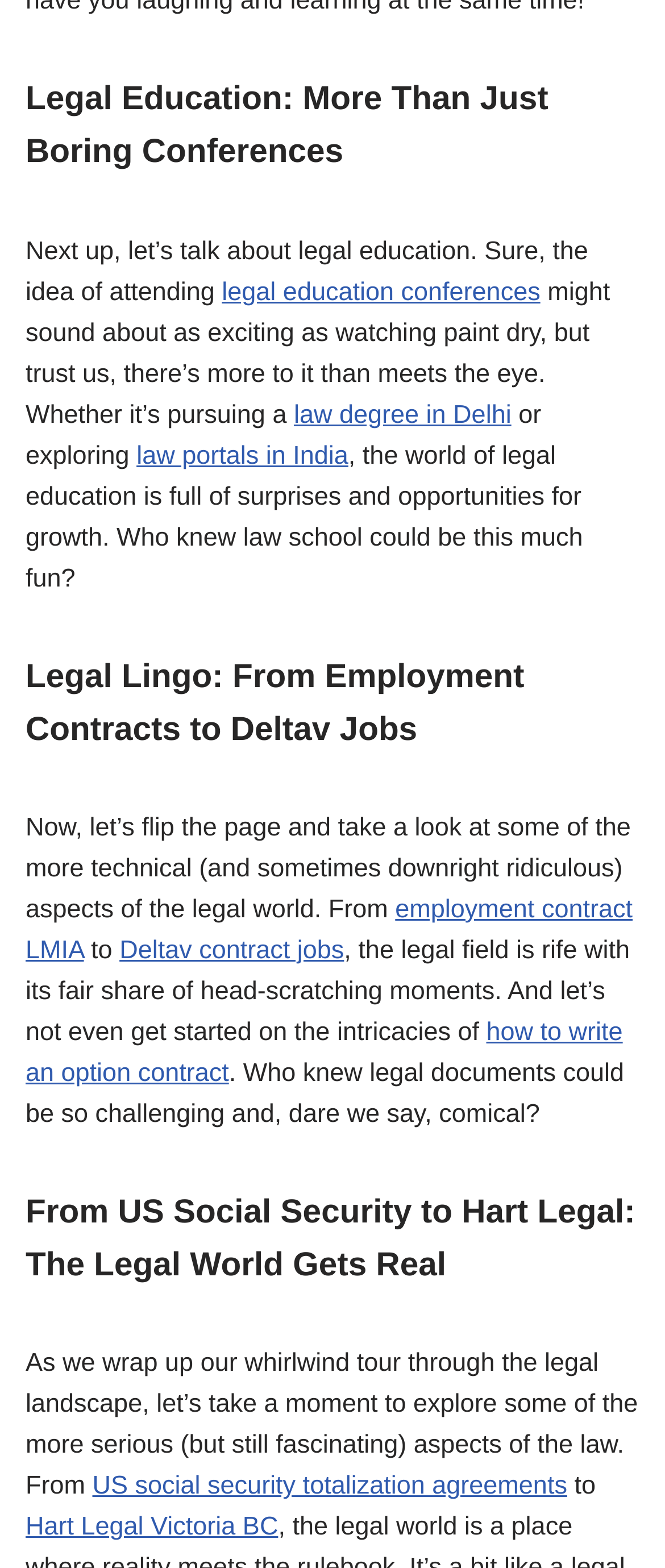Determine the bounding box coordinates of the region that needs to be clicked to achieve the task: "Visit Hart Legal Victoria BC".

[0.038, 0.965, 0.418, 0.983]